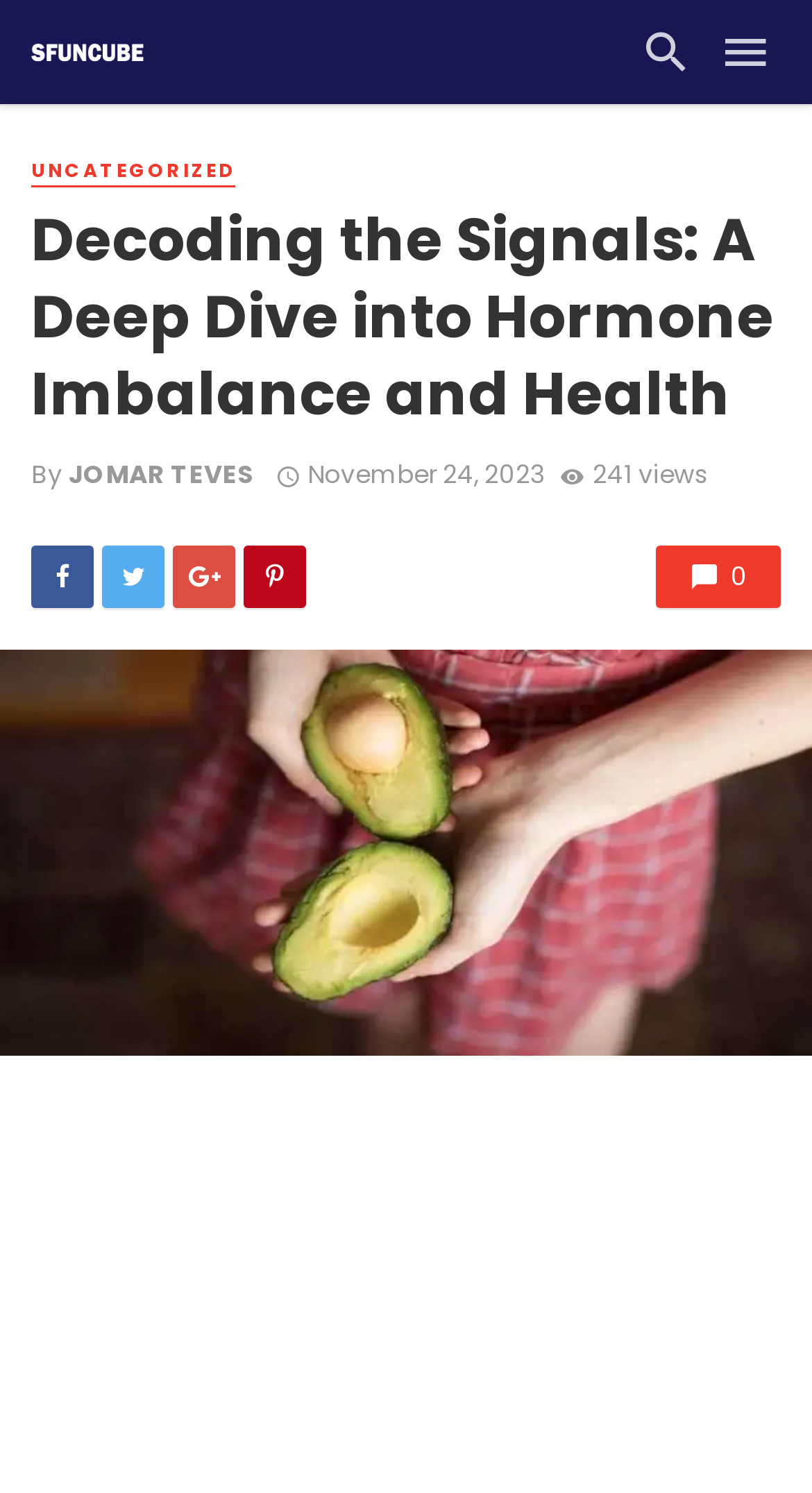Respond to the following query with just one word or a short phrase: 
How many views does the article have?

241 views